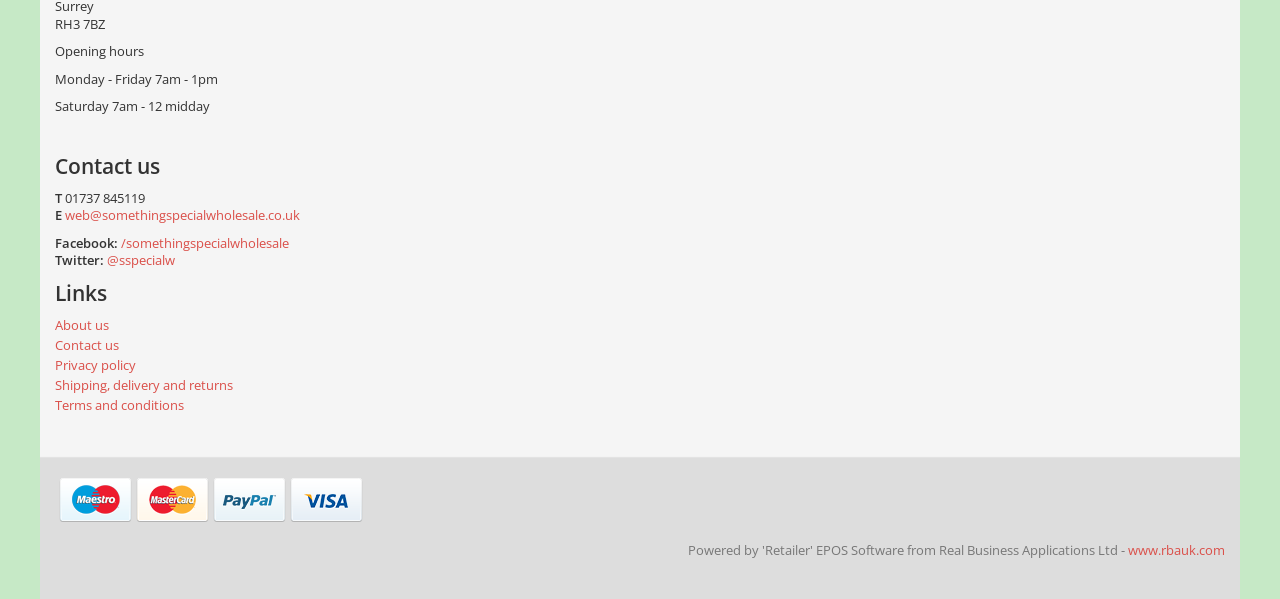What payment methods are accepted?
Please respond to the question with a detailed and thorough explanation.

I found the payment method information at the bottom of the webpage, which displays images of various payment methods, including Maestro, Mastercard, Paypal, and Visa.